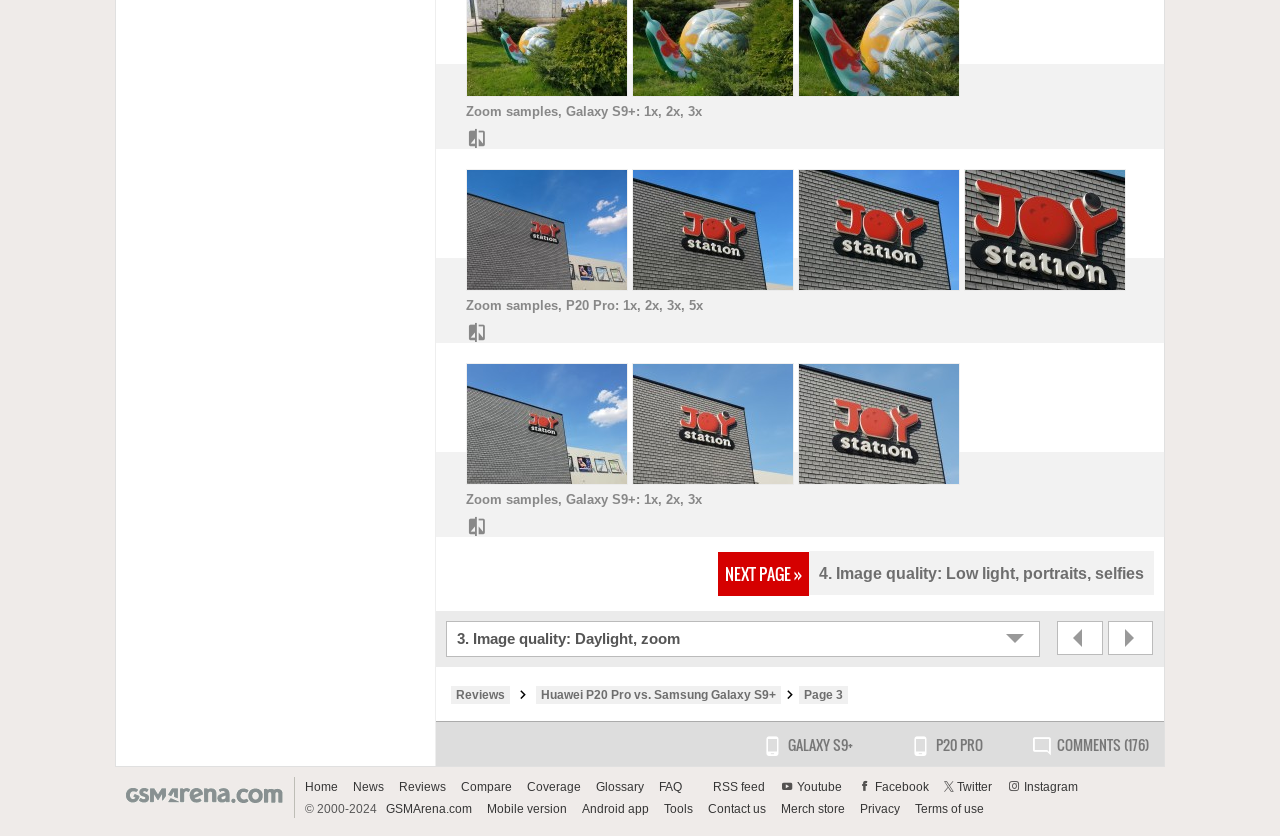Show the bounding box coordinates of the element that should be clicked to complete the task: "View the image of Zoom samples, P20 Pro: 1x, 2x, 3x, 5x".

[0.364, 0.202, 0.49, 0.348]